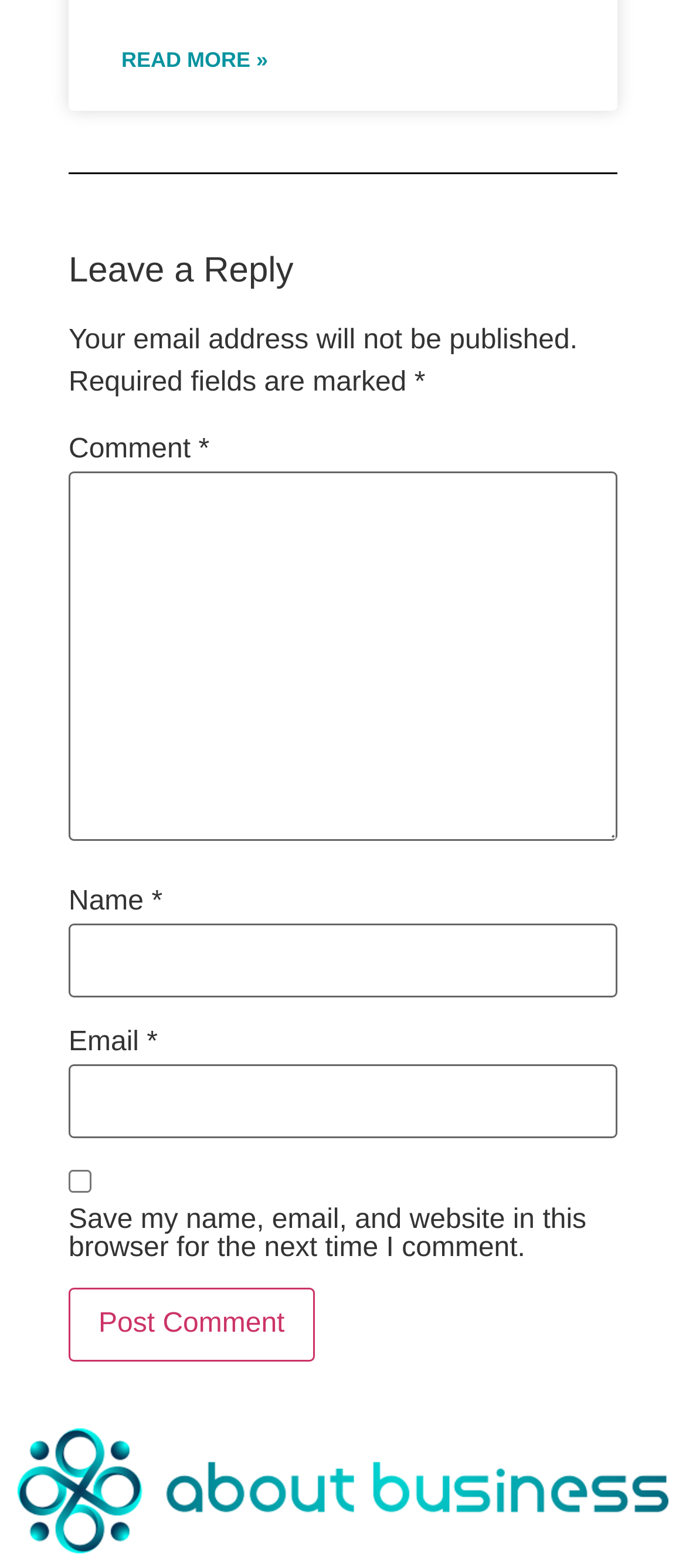Please respond to the question with a concise word or phrase:
What is the purpose of the textbox with a label 'Comment'?

Leave a comment